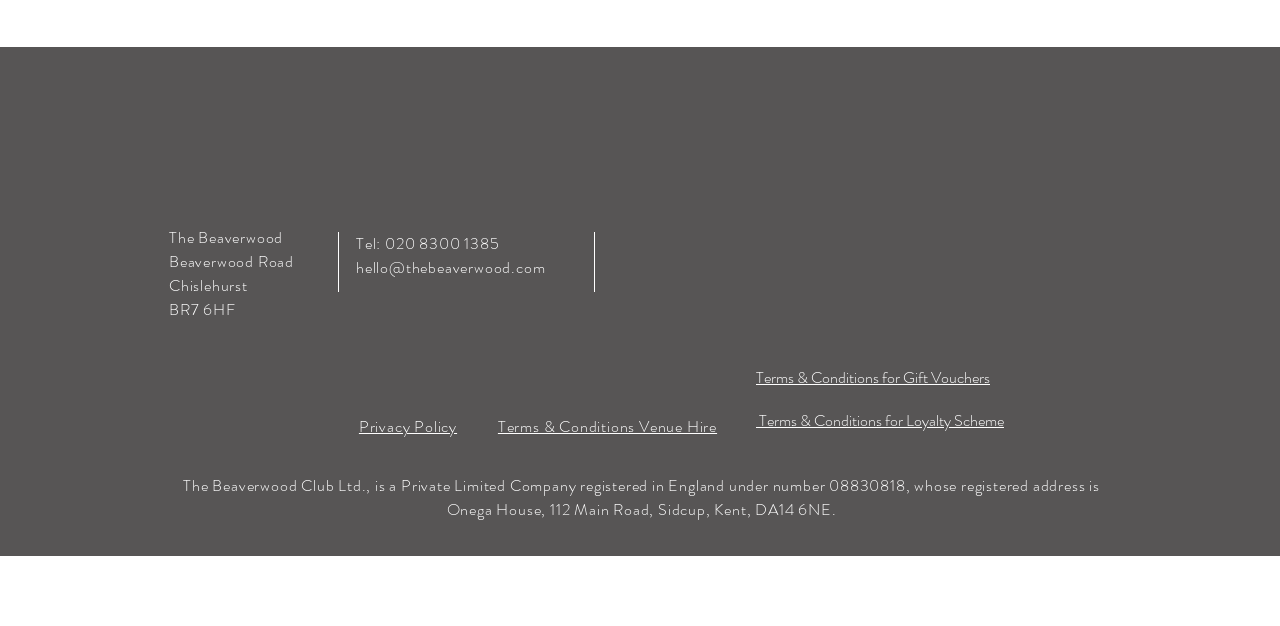What is the company registration number of The Beaverwood Club Ltd.?
Give a comprehensive and detailed explanation for the question.

The company registration number can be found in the bottom section of the webpage, where it is written in a static text element as part of the company's registered address. The registration number is '08830818', and it is mentioned as part of the company's registration details in England.